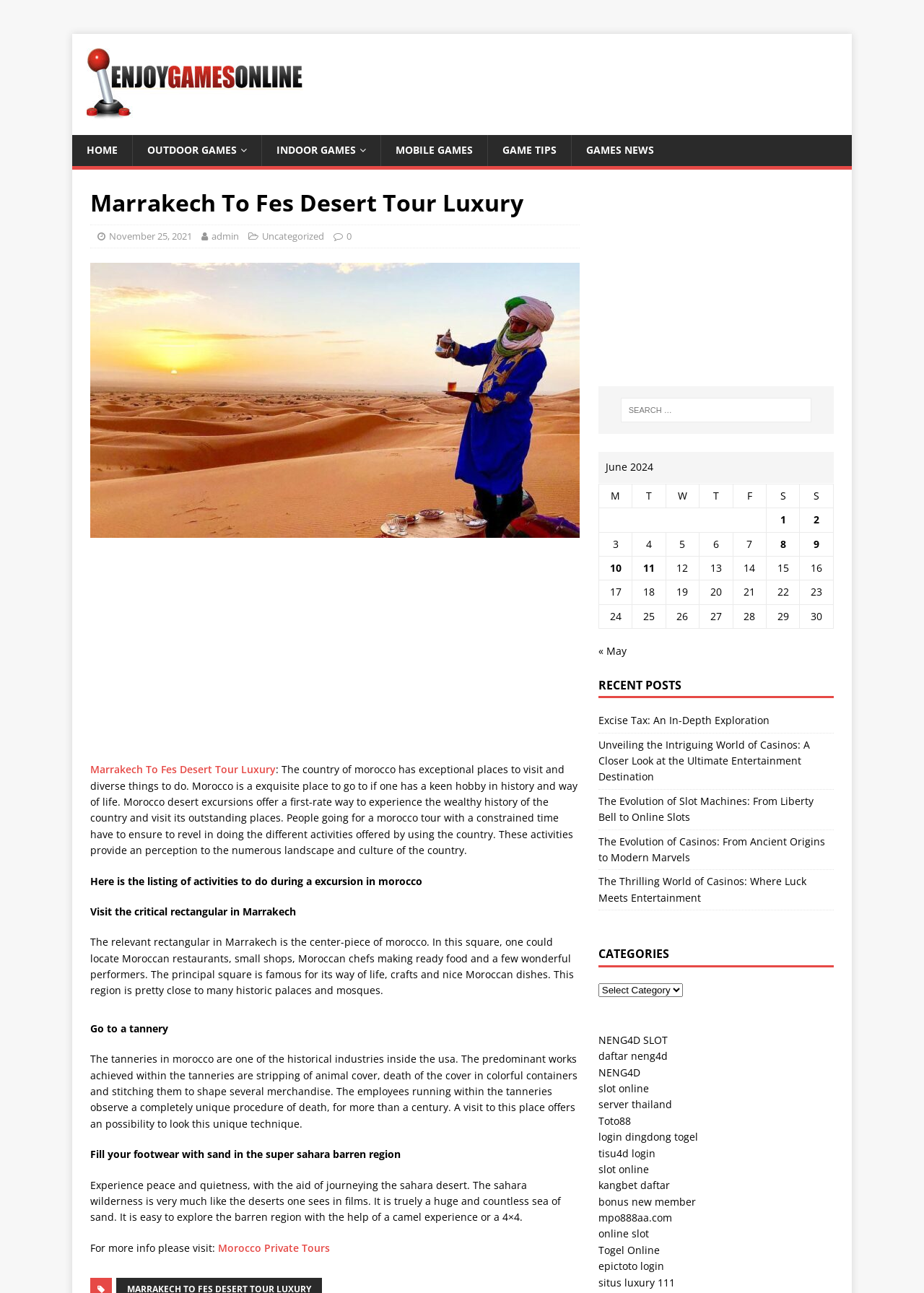Using the information in the image, give a comprehensive answer to the question: 
What is the name of the desert mentioned in the webpage?

The webpage describes the Sahara desert as a vast and endless sea of sand, which can be explored by camel ride or 4x4 vehicle.